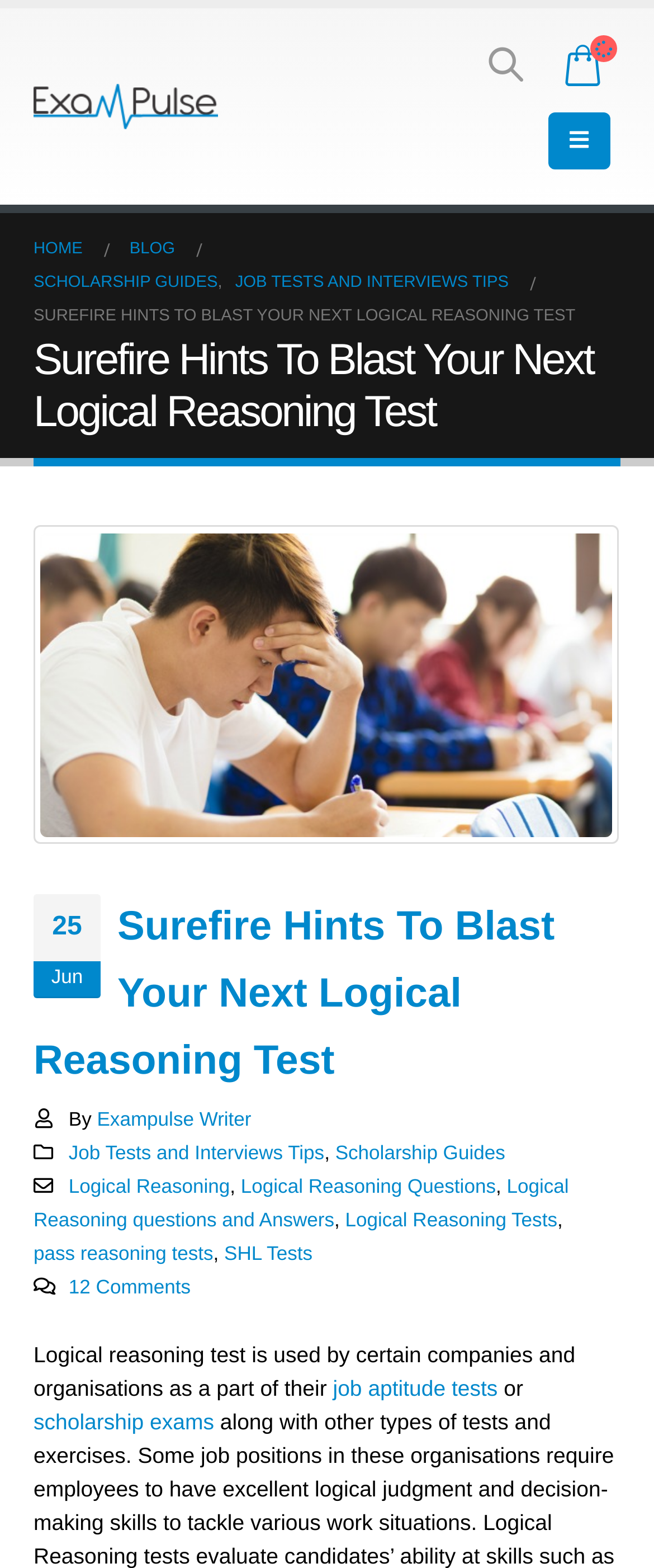Identify the bounding box coordinates for the UI element described as follows: Job Tests and Interviews Tips. Use the format (top-left x, top-left y, bottom-right x, bottom-right y) and ensure all values are floating point numbers between 0 and 1.

[0.36, 0.17, 0.778, 0.192]